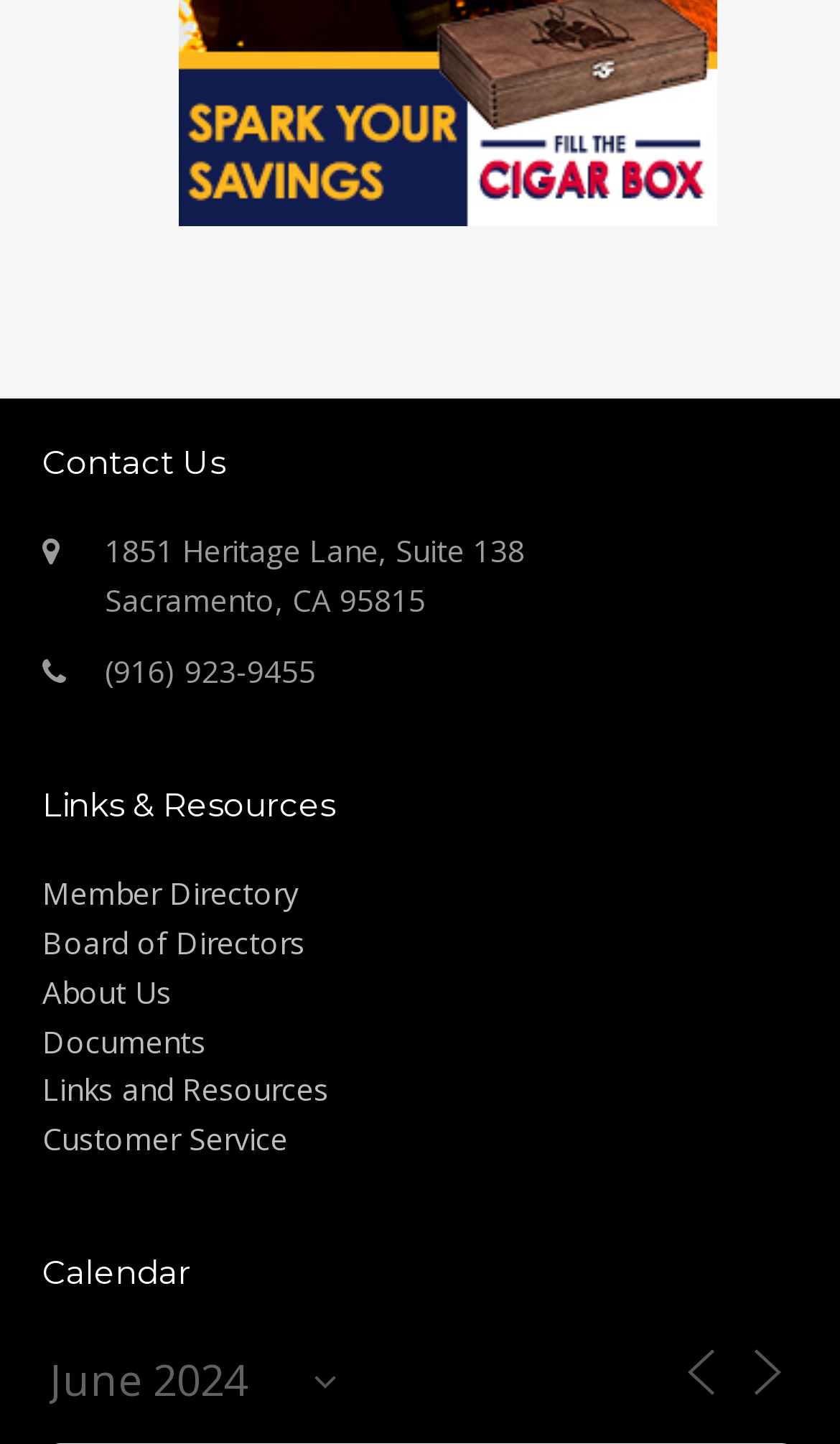Reply to the question with a brief word or phrase: What is the current month displayed in the calendar?

June 2024